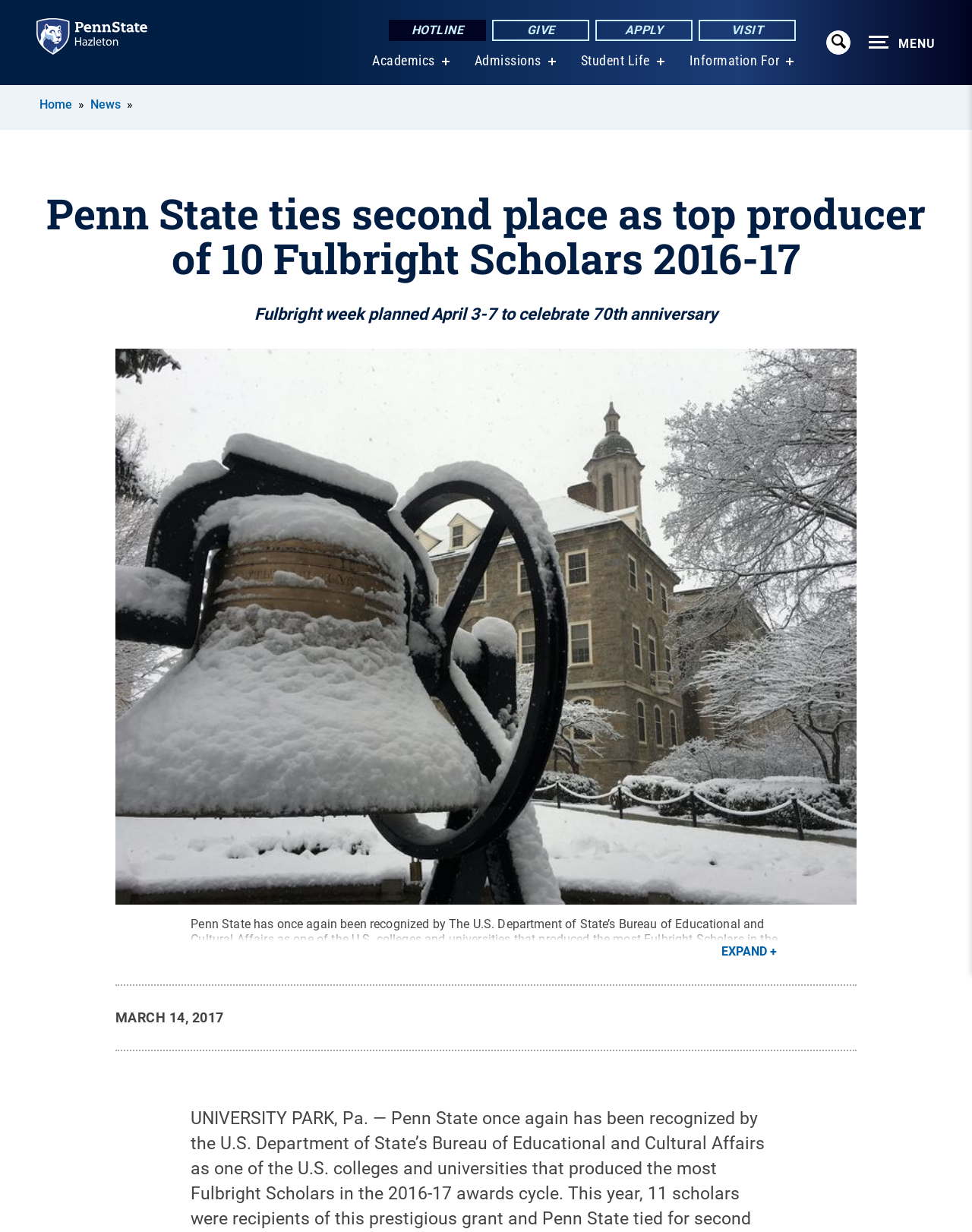Determine the bounding box coordinates of the clickable region to execute the instruction: "Click the 'SKIP TO MAIN CONTENT' link". The coordinates should be four float numbers between 0 and 1, denoted as [left, top, right, bottom].

[0.0, 0.069, 0.041, 0.086]